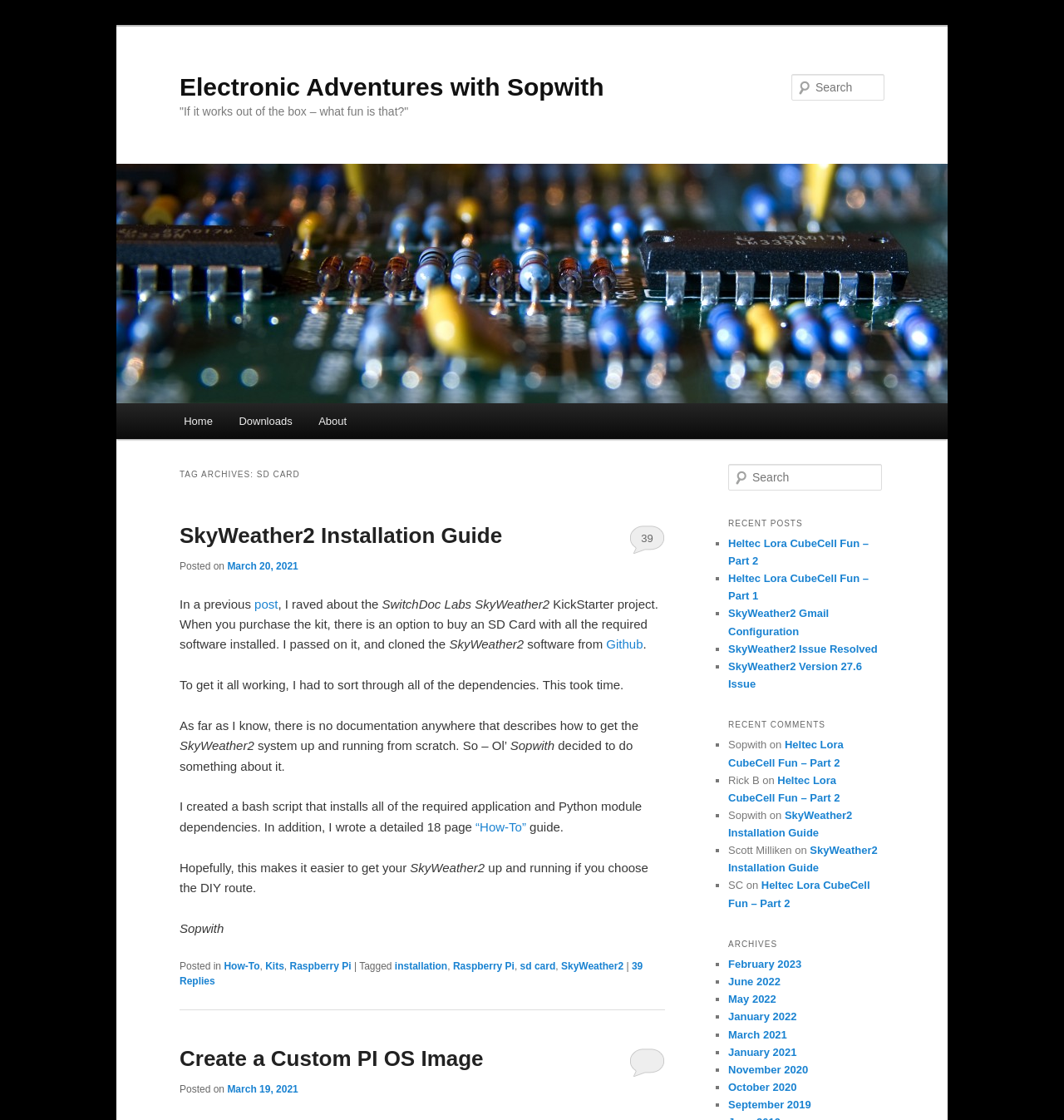Extract the heading text from the webpage.

Electronic Adventures with Sopwith